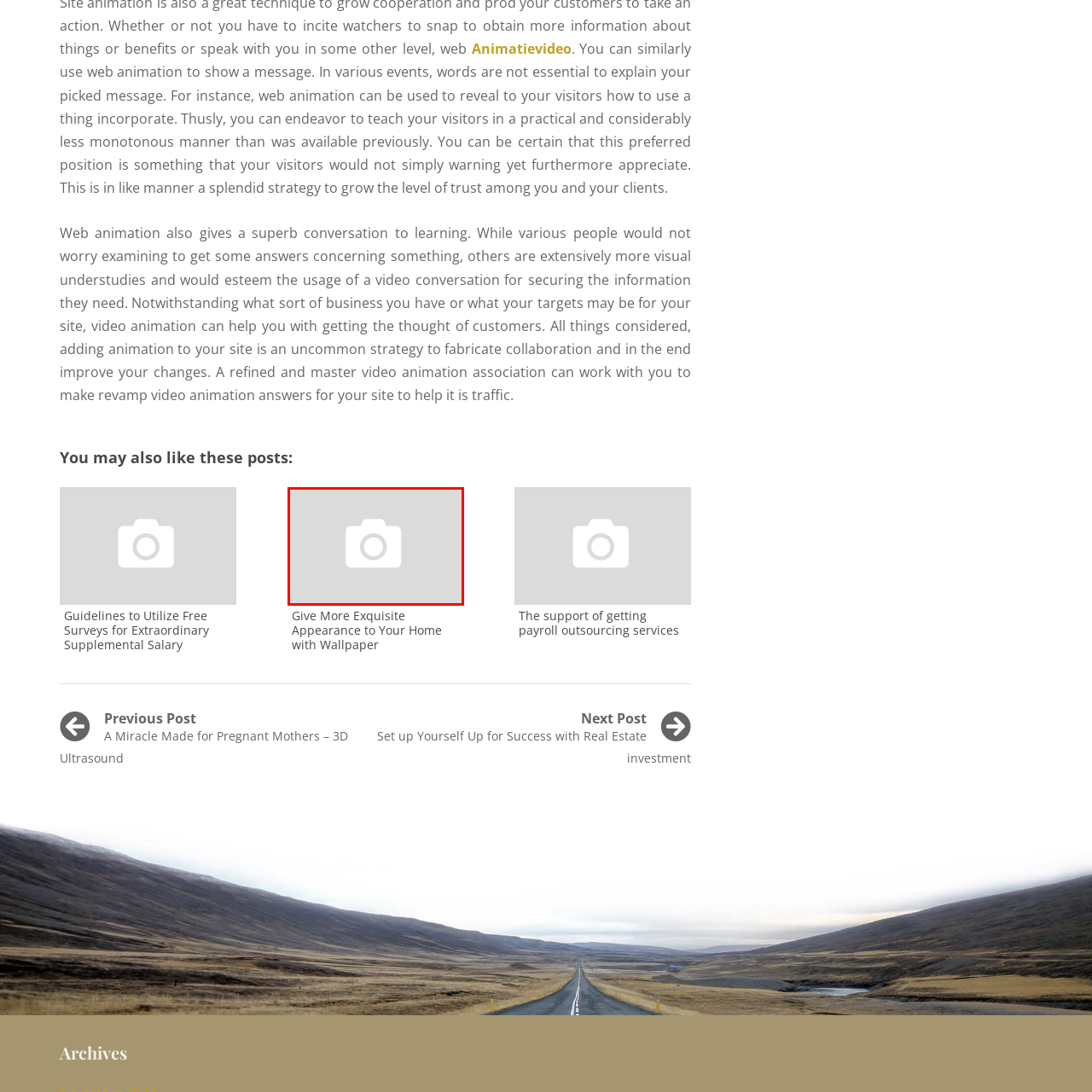What topic does the associated post 'Guidelines to Utilize Free Surveys for Extraordinary Supplemental Salary' relate to?
Pay attention to the part of the image enclosed by the red bounding box and respond to the question in detail.

The post title 'Guidelines to Utilize Free Surveys for Extraordinary Supplemental Salary' suggests that the content is focused on providing practical advice and strategies for earning extra income, which falls under the category of personal finance.